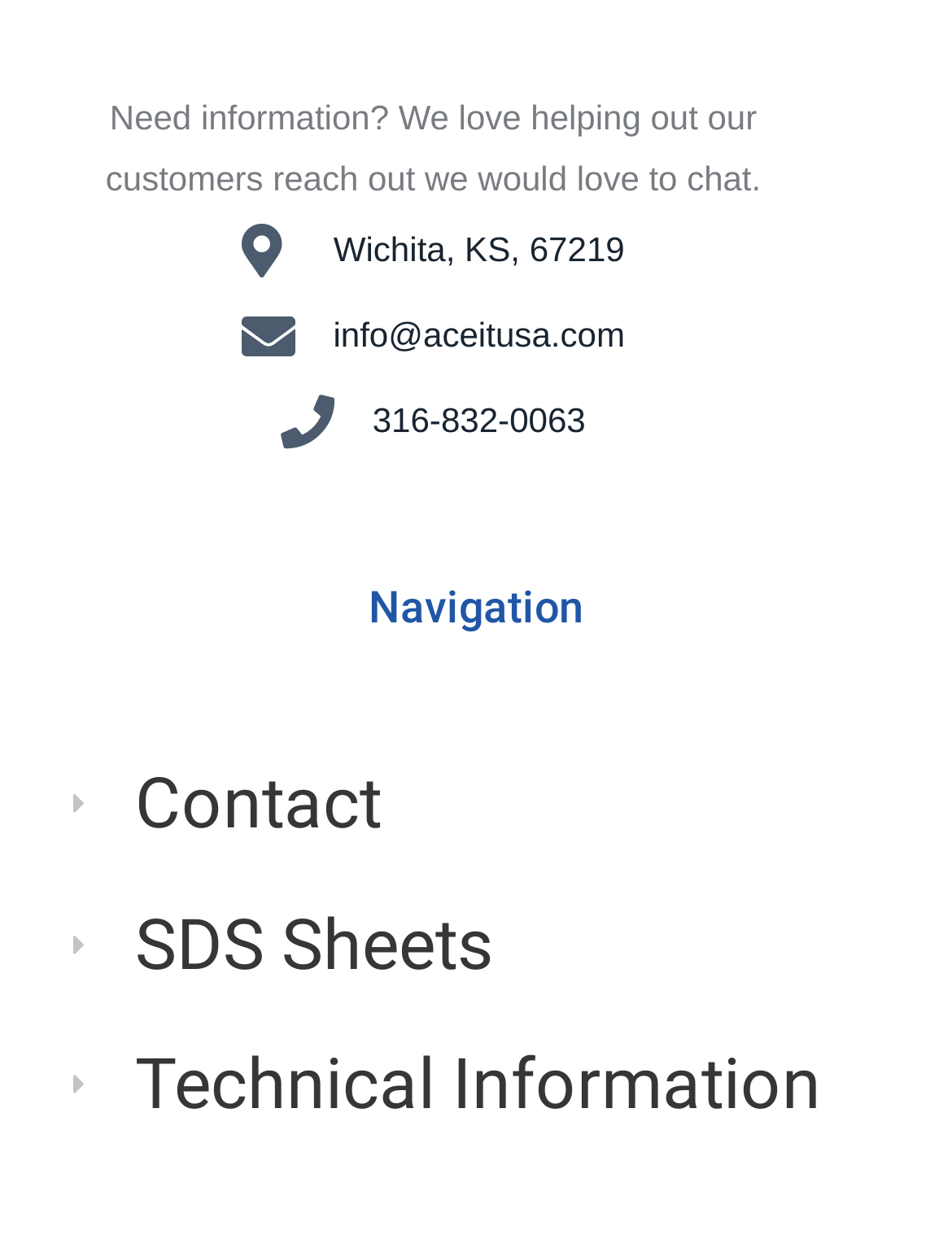Please examine the image and provide a detailed answer to the question: How many navigation links are available?

There are three navigation links available on the webpage, which are 'Contact', 'SDS Sheets', and 'Technical Information', located below the 'Navigation' heading.